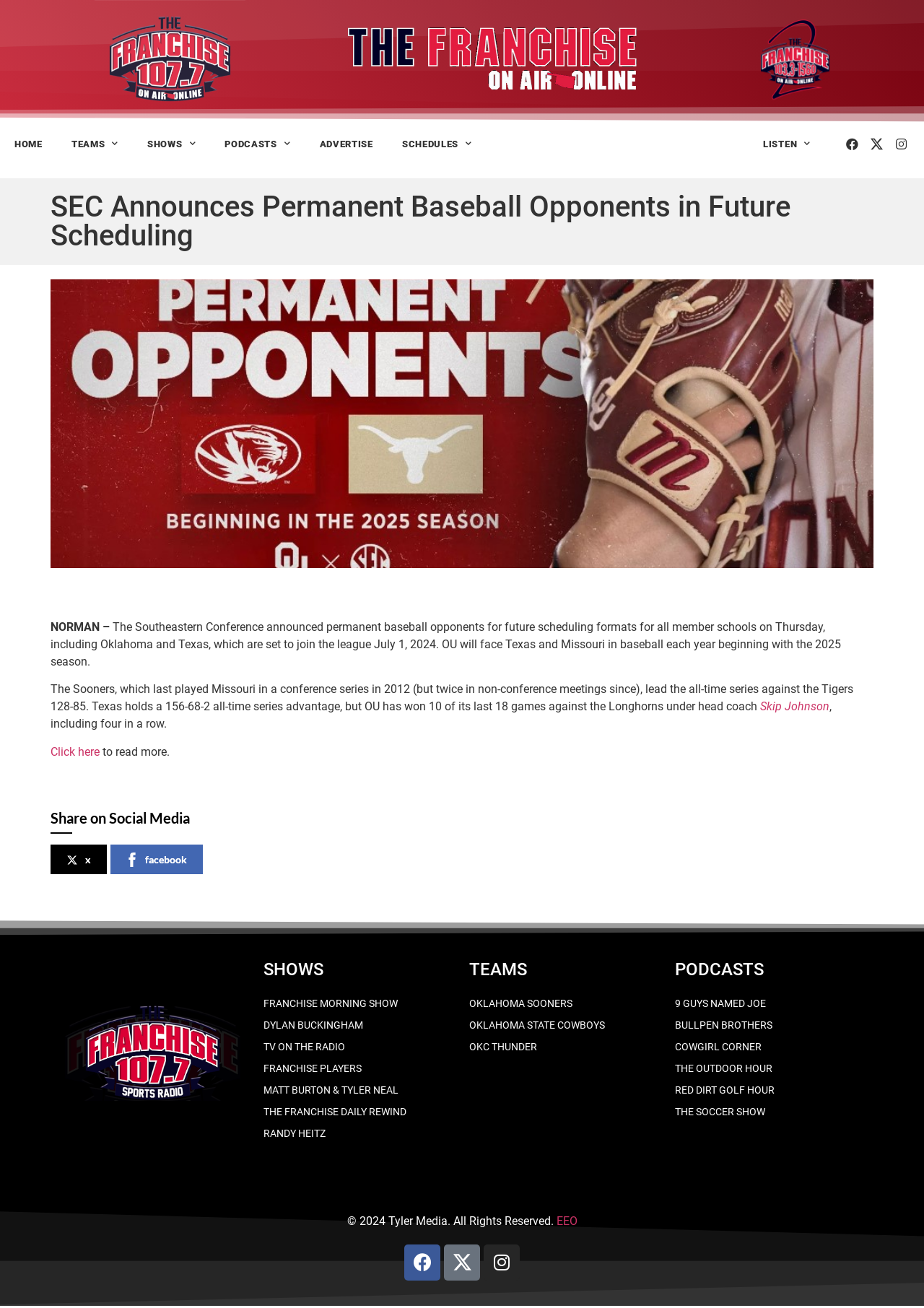What is the all-time series advantage of Texas against OU?
Provide a thorough and detailed answer to the question.

The webpage states 'Texas holds a 156-68-2 all-time series advantage...' which provides the answer to the question.